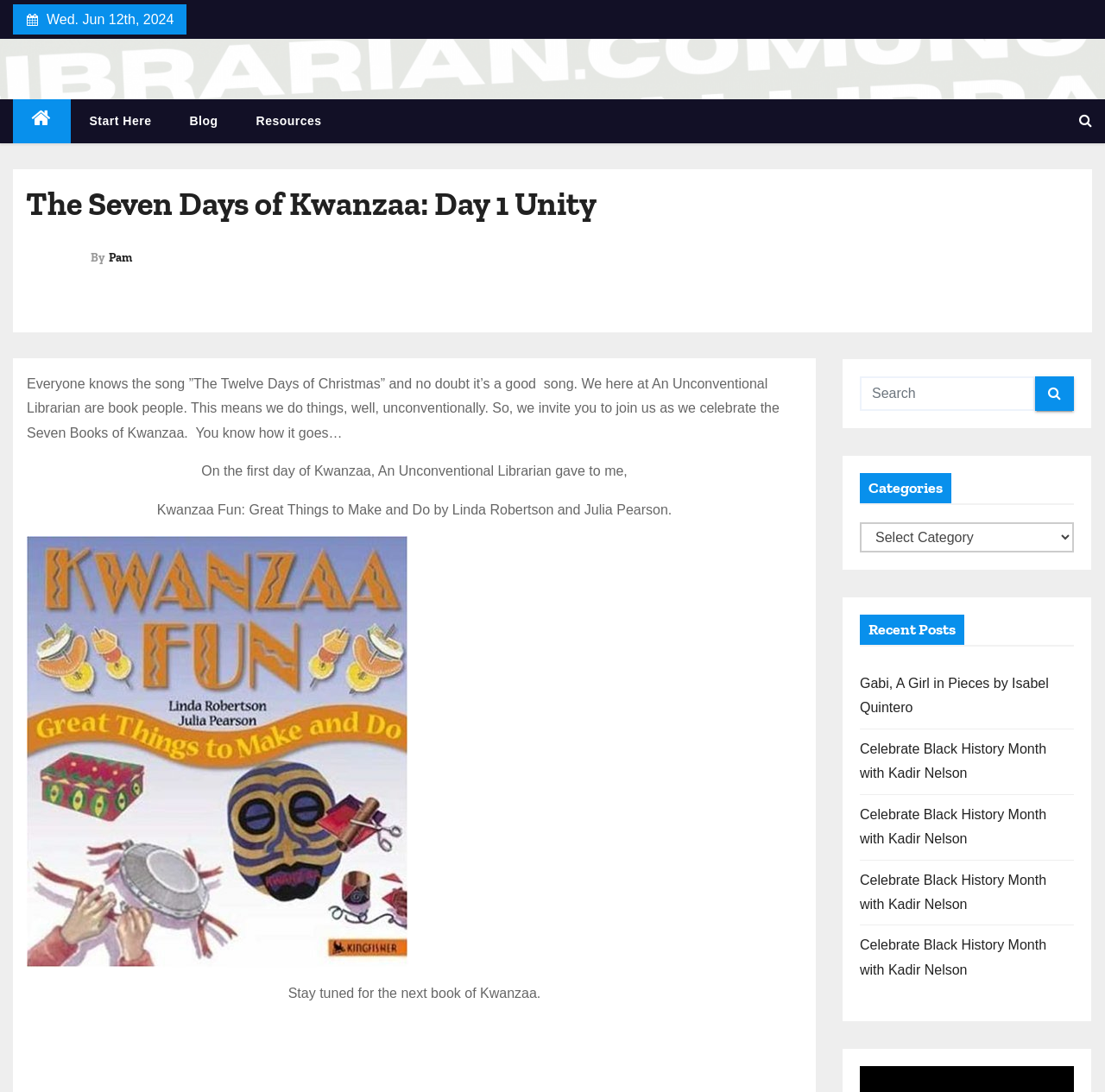What is the title of the book mentioned in the article?
Examine the image and provide an in-depth answer to the question.

The book title is mentioned in the StaticText element with bounding box coordinates [0.142, 0.46, 0.608, 0.473], which contains the text 'Kwanzaa Fun: Great Things to Make and Do by Linda Robertson and Julia Pearson.' The link element with bounding box coordinates [0.024, 0.681, 0.37, 0.694] also contains the text 'Kwanzaa Fun Great Things to Make and Do by Linda Robertson', which confirms the book title.